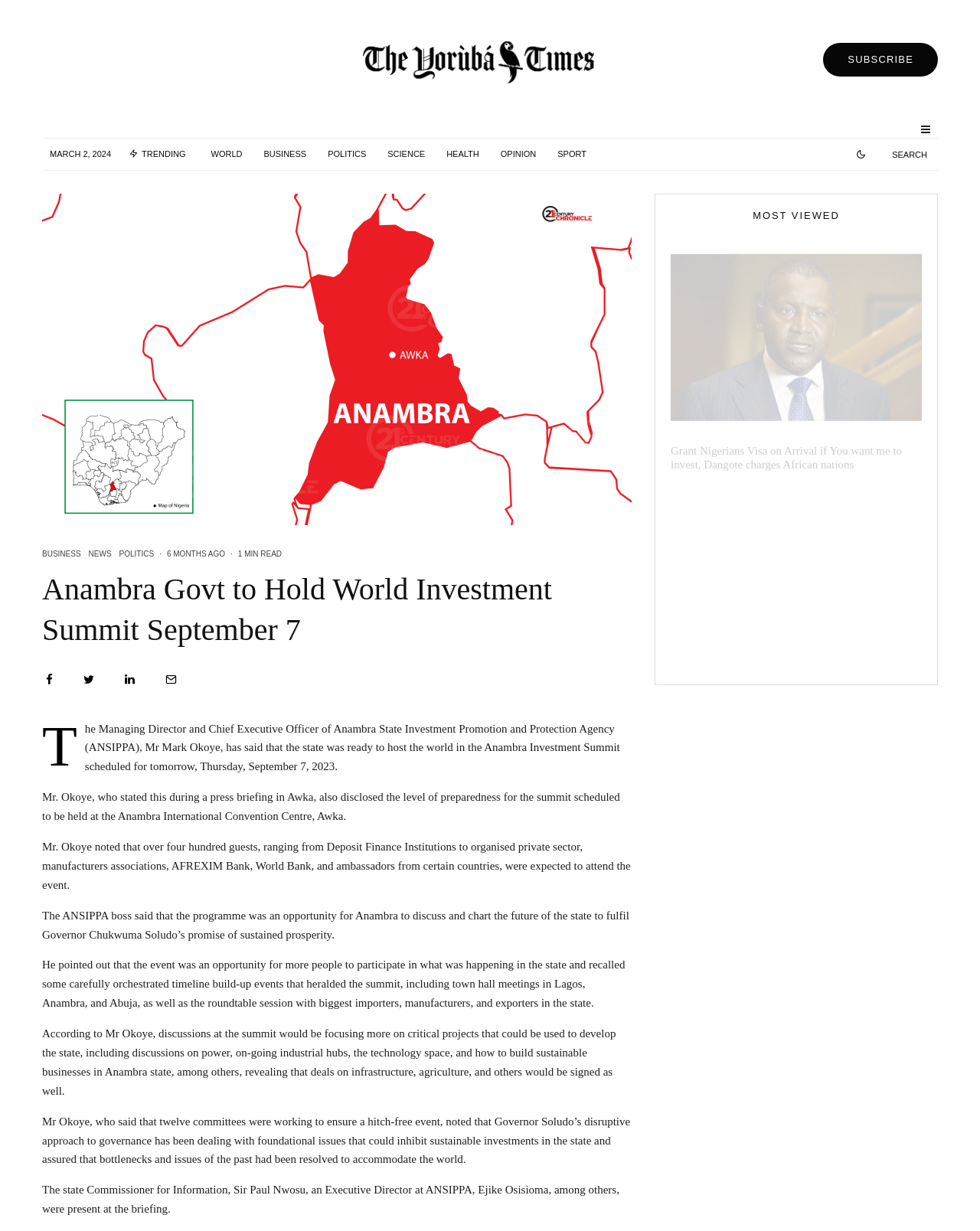Please identify the bounding box coordinates of the clickable region that I should interact with to perform the following instruction: "Search for something". The coordinates should be expressed as four float numbers between 0 and 1, i.e., [left, top, right, bottom].

[0.894, 0.112, 0.957, 0.138]